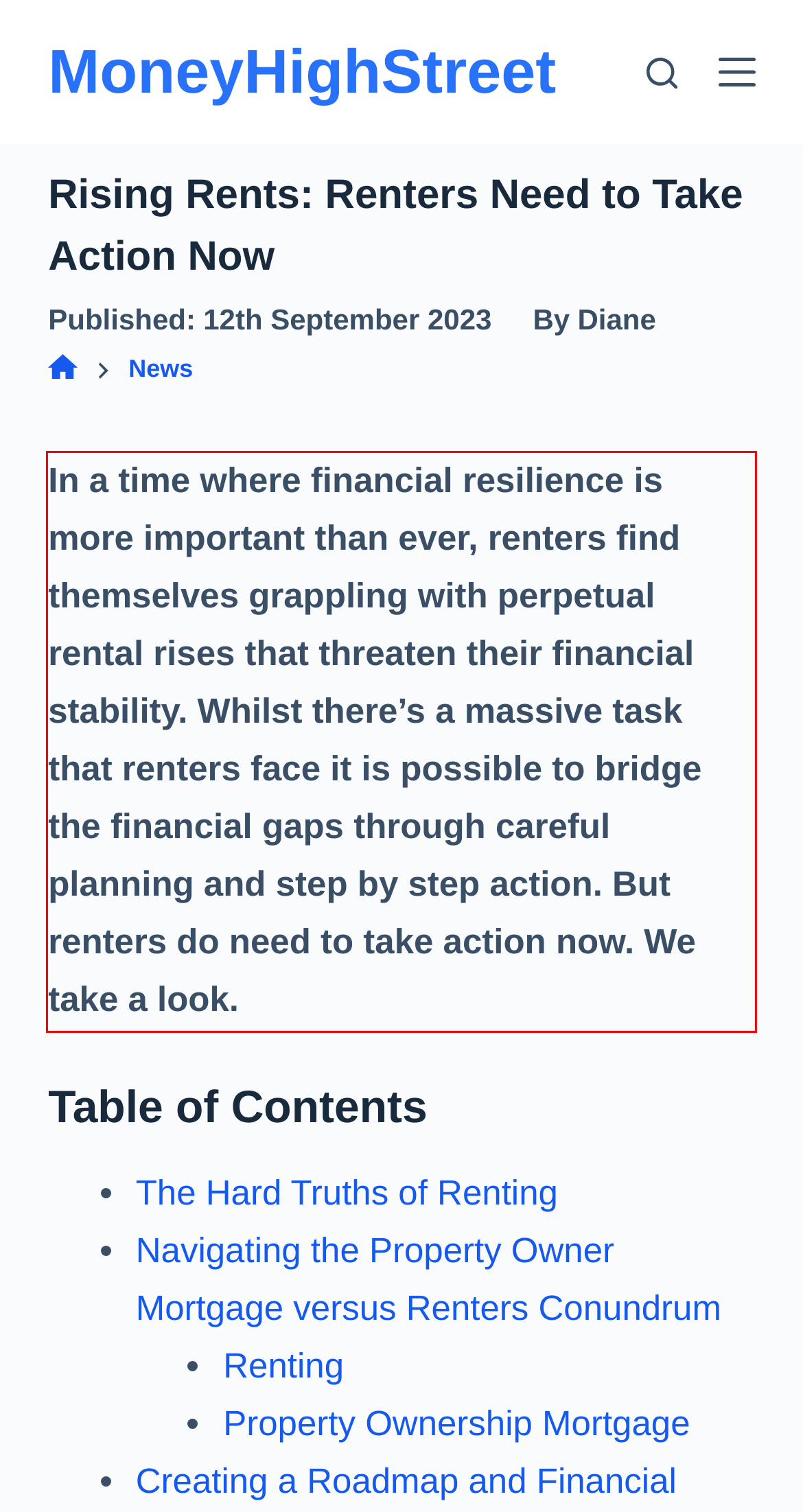Given a webpage screenshot with a red bounding box, perform OCR to read and deliver the text enclosed by the red bounding box.

In a time where financial resilience is more important than ever, renters find themselves grappling with perpetual rental rises that threaten their financial stability. Whilst there’s a massive task that renters face it is possible to bridge the financial gaps through careful planning and step by step action. But renters do need to take action now. We take a look.